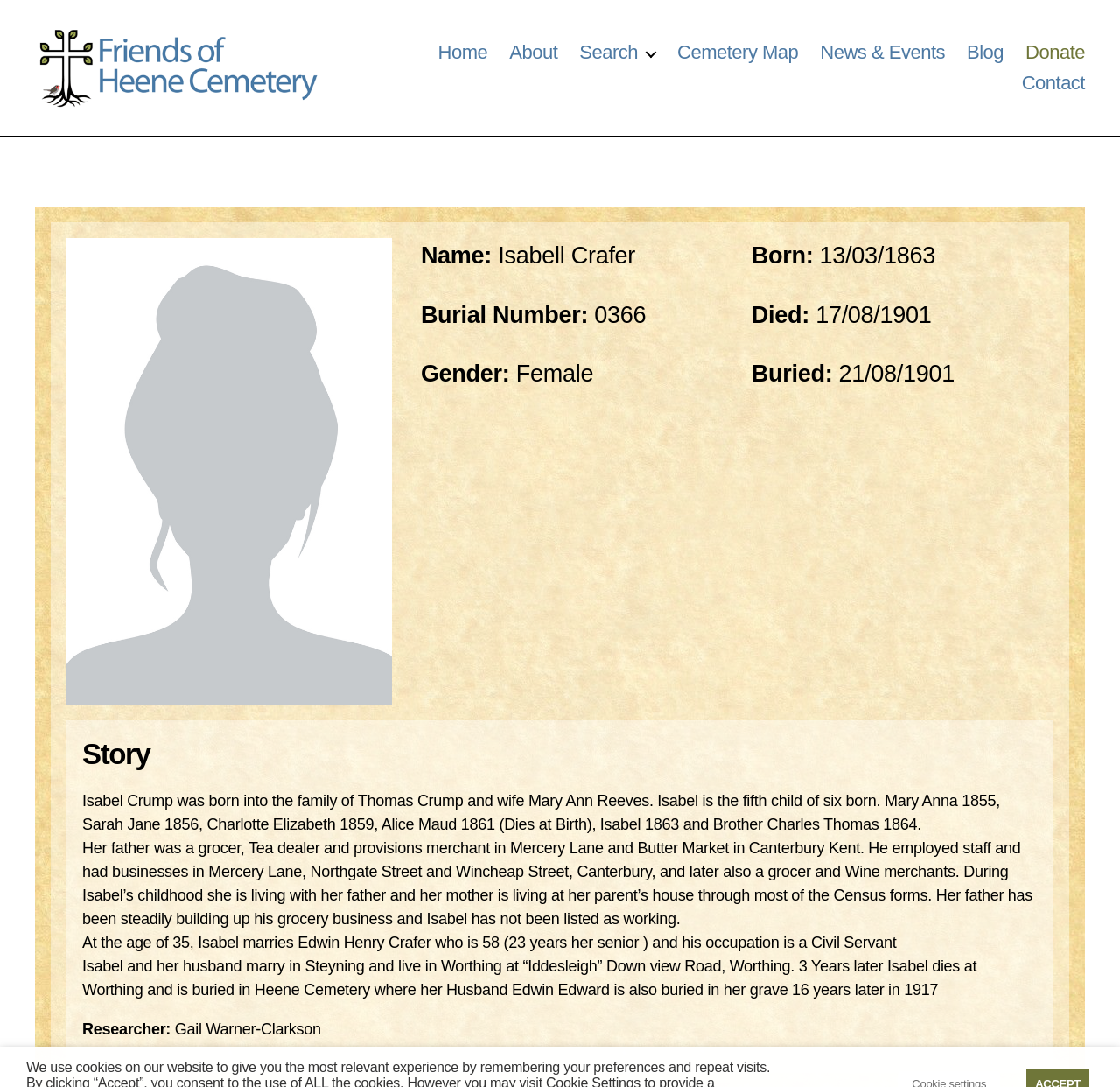Please predict the bounding box coordinates (top-left x, top-left y, bottom-right x, bottom-right y) for the UI element in the screenshot that fits the description: Cemetery Map

[0.605, 0.038, 0.713, 0.059]